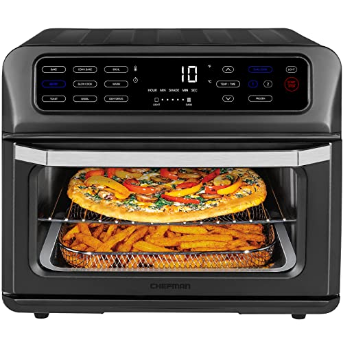Give a one-word or short phrase answer to this question: 
How many cooking modes are mentioned?

Four